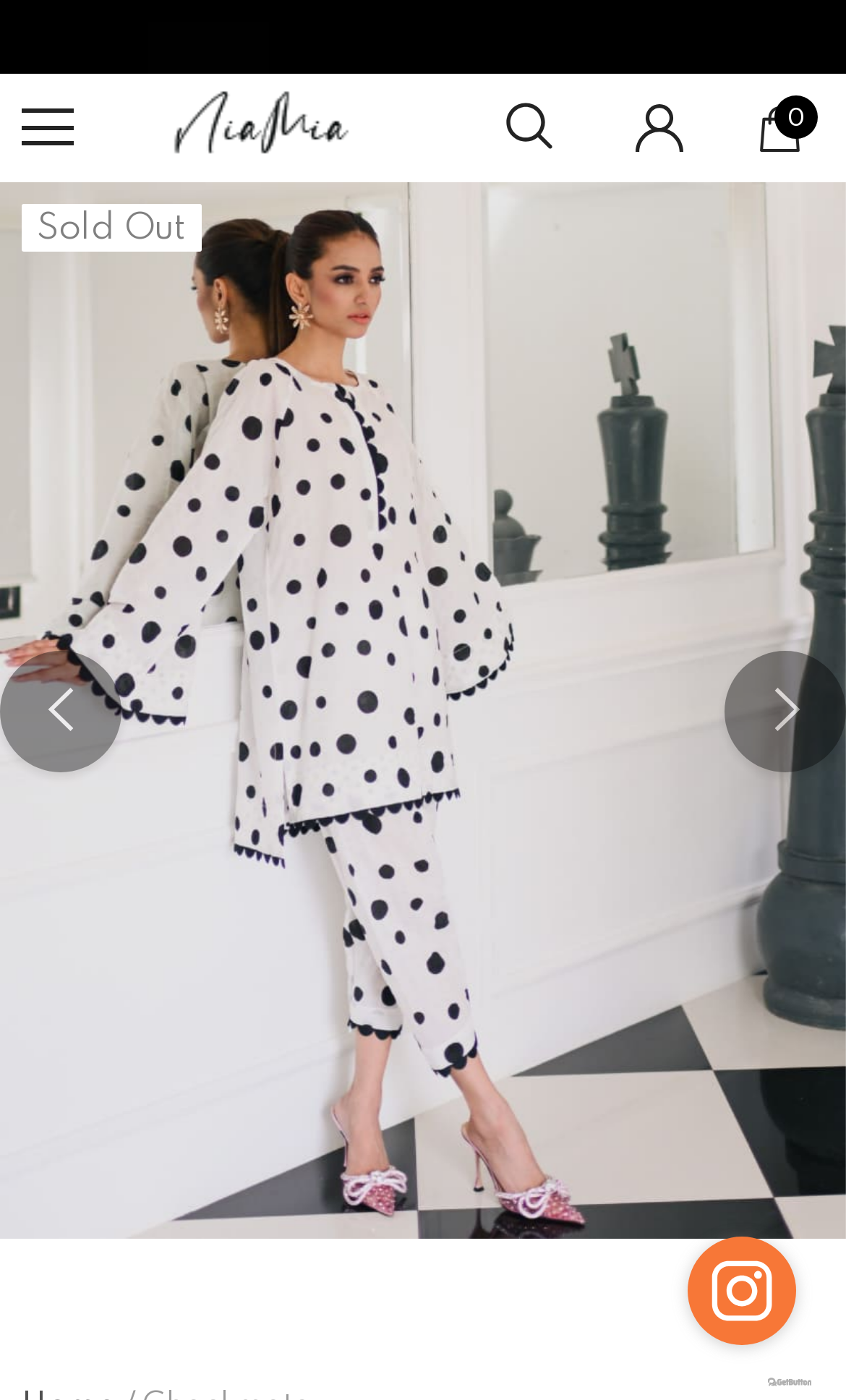Could you specify the bounding box coordinates for the clickable section to complete the following instruction: "Click the menu icon"?

[0.026, 0.073, 0.087, 0.11]